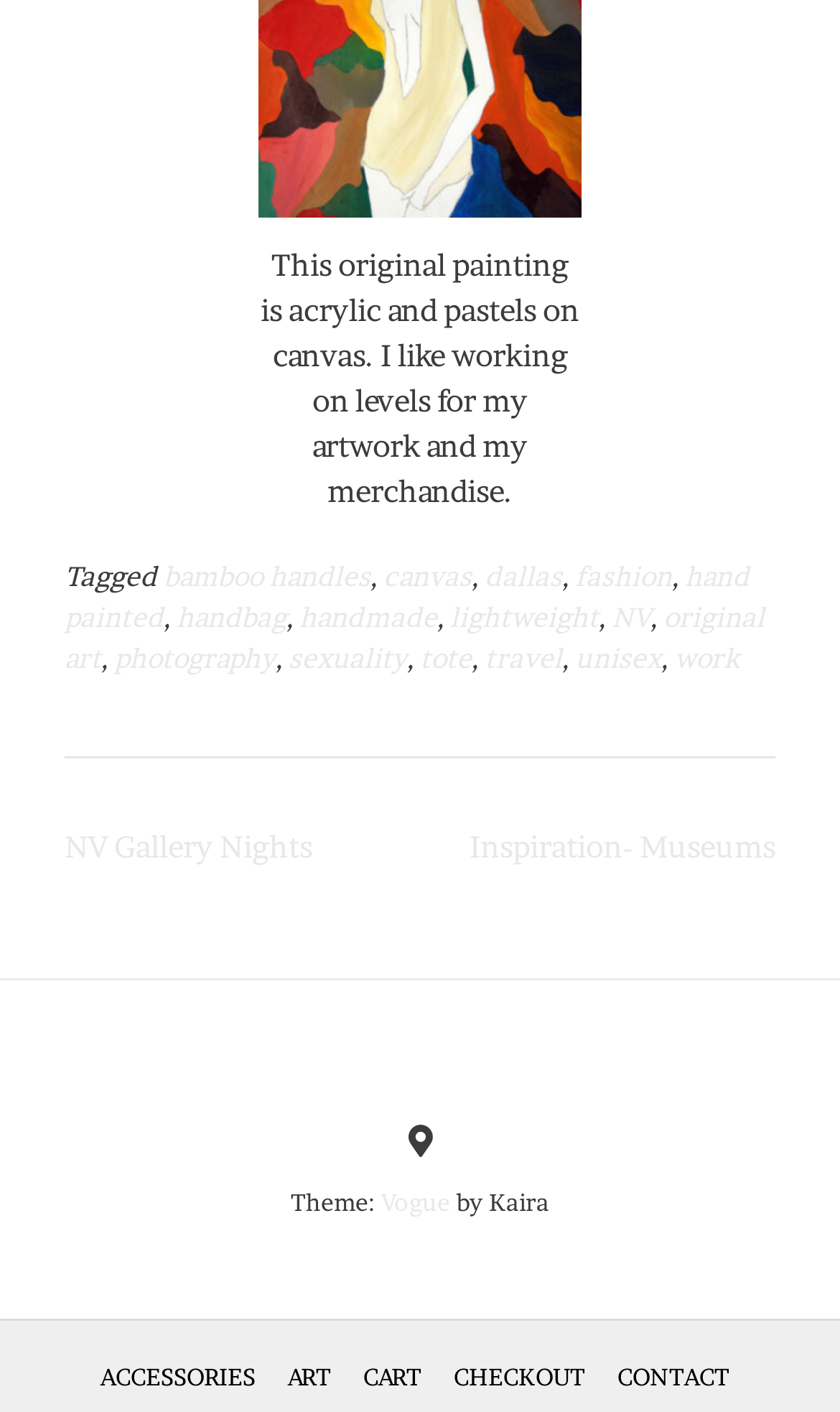Please provide a detailed answer to the question below by examining the image:
What is the theme of the website?

I found the theme of the website by looking at the bottom of the webpage, where it says 'Theme:' followed by a link 'Vogue'.